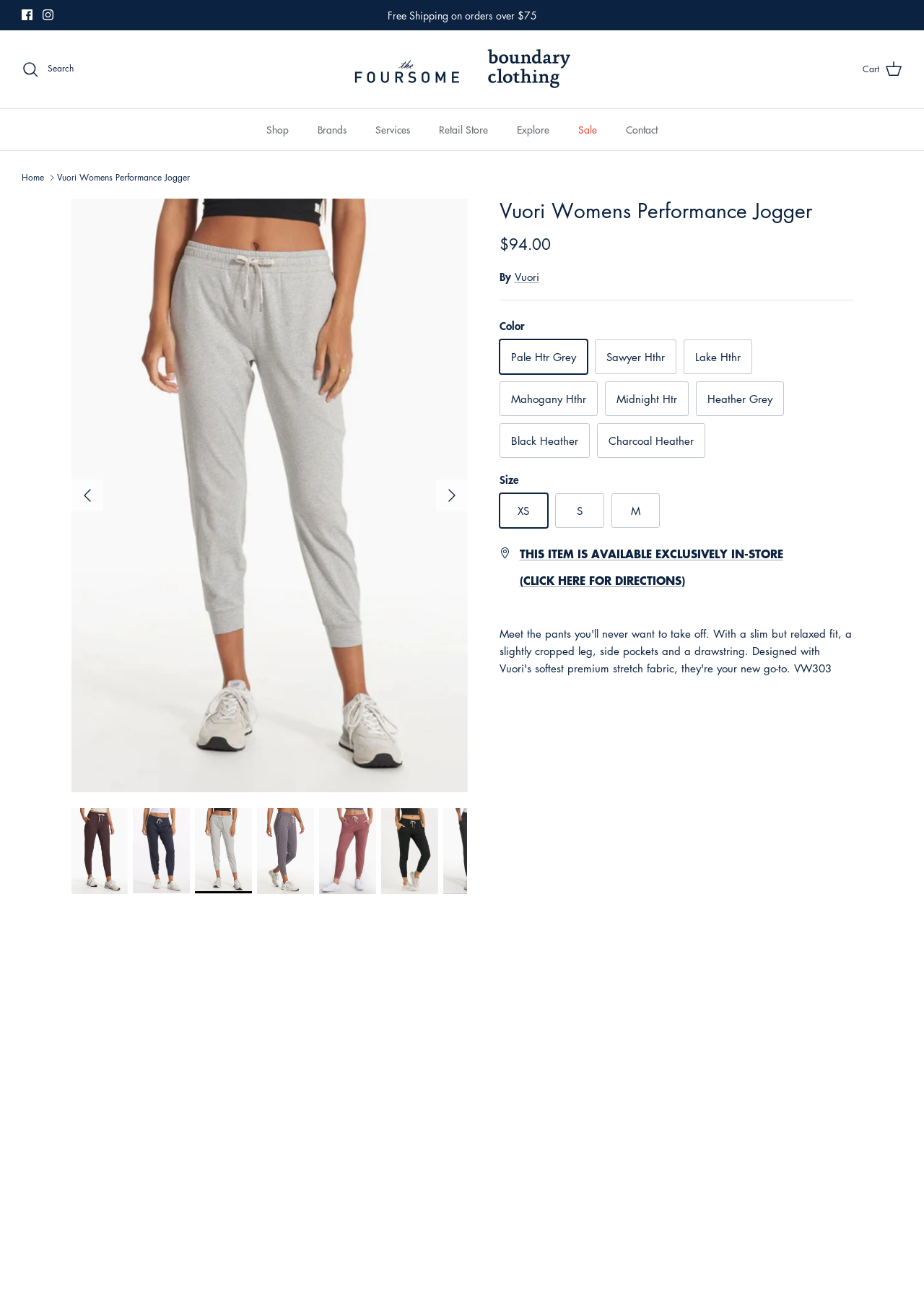Identify the bounding box coordinates of the element to click to follow this instruction: 'Search for products'. Ensure the coordinates are four float values between 0 and 1, provided as [left, top, right, bottom].

[0.023, 0.047, 0.08, 0.06]